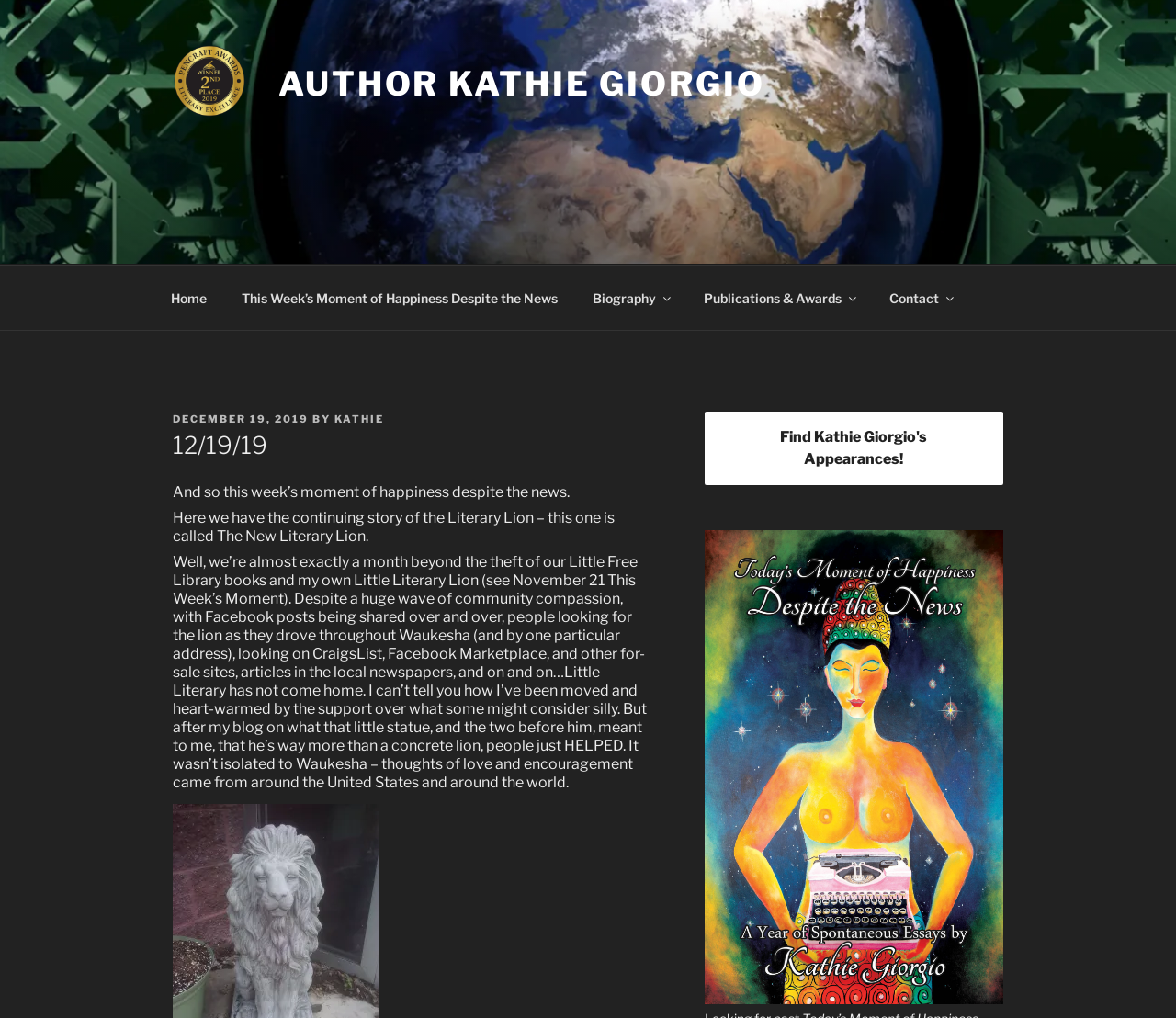Provide a thorough and detailed response to the question by examining the image: 
What is the author's name?

The author's name can be inferred from the link 'Author Kathie Giorgio' and the text 'BY KATHIE' in the header section.